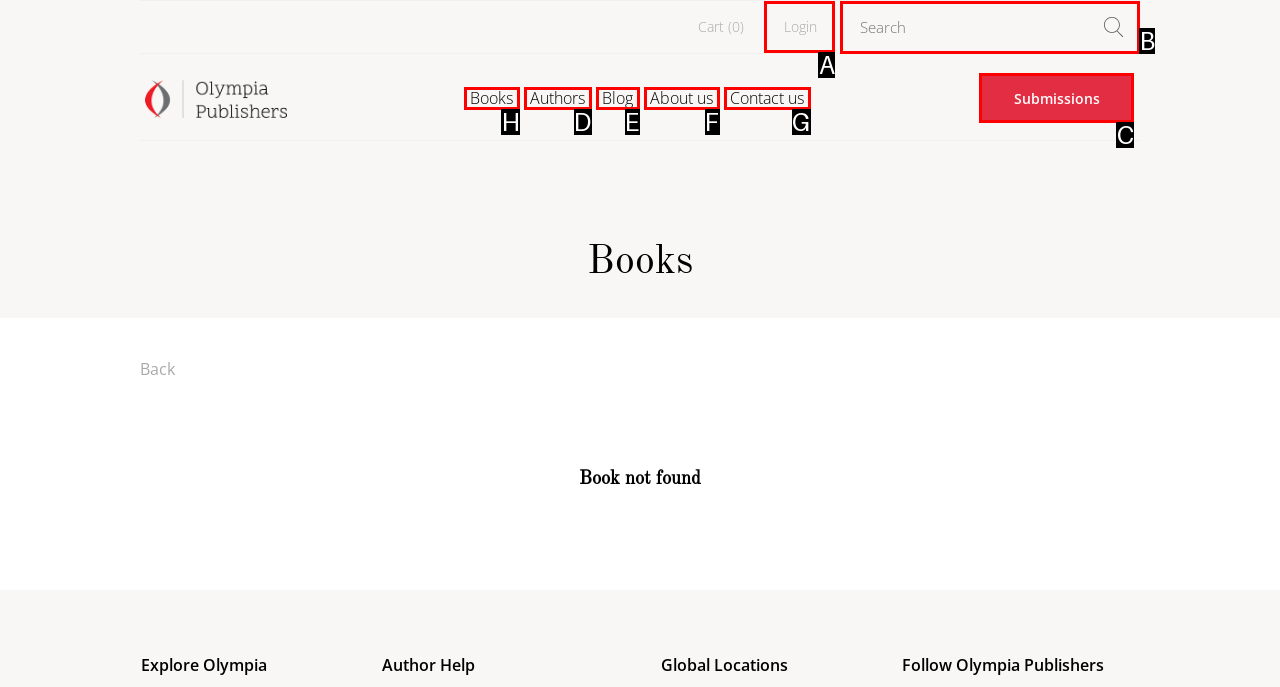What is the letter of the UI element you should click to Select an image from the image slider? Provide the letter directly.

None